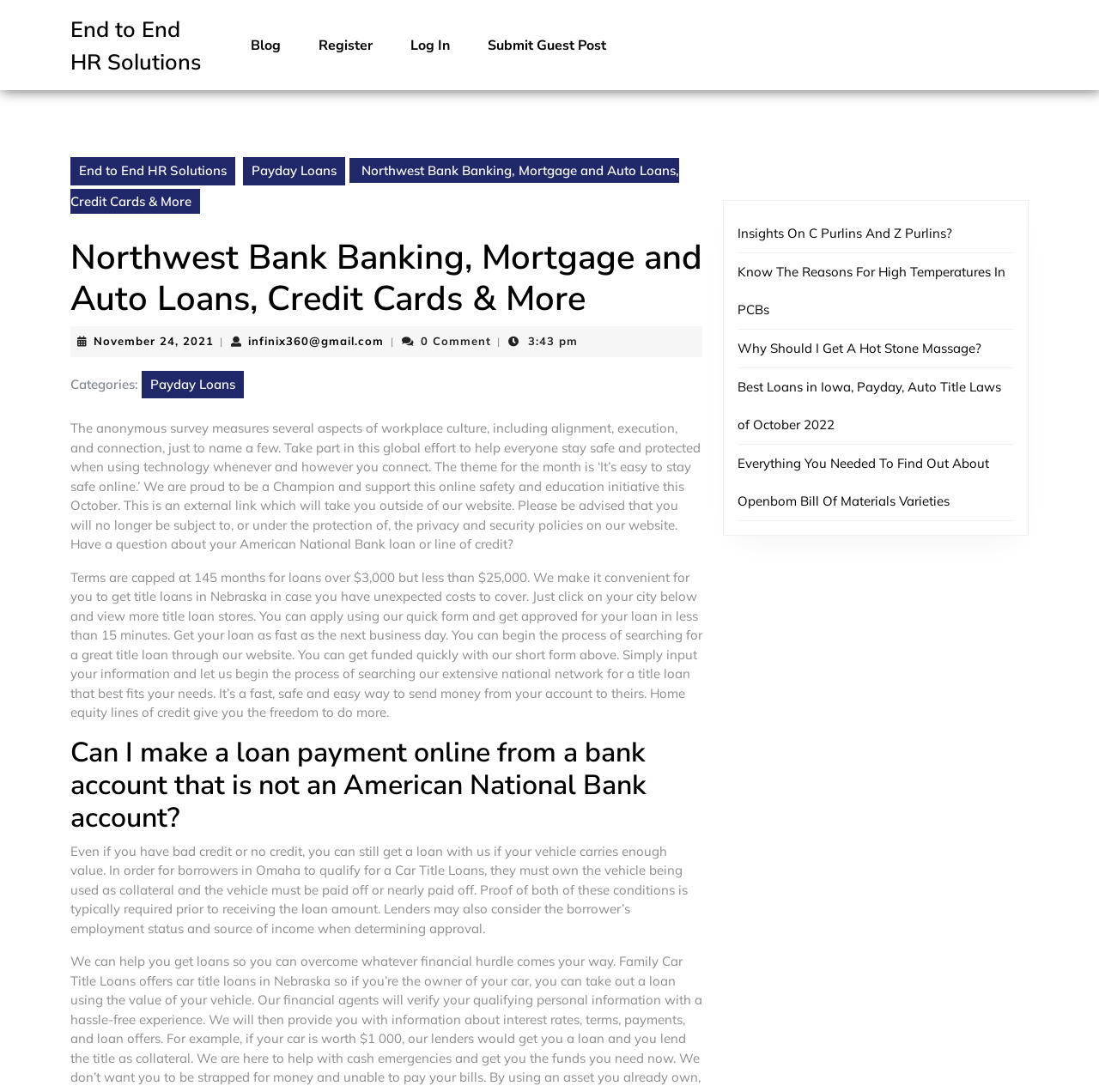Kindly determine the bounding box coordinates for the clickable area to achieve the given instruction: "Click on the 'Register' link".

[0.274, 0.022, 0.355, 0.06]